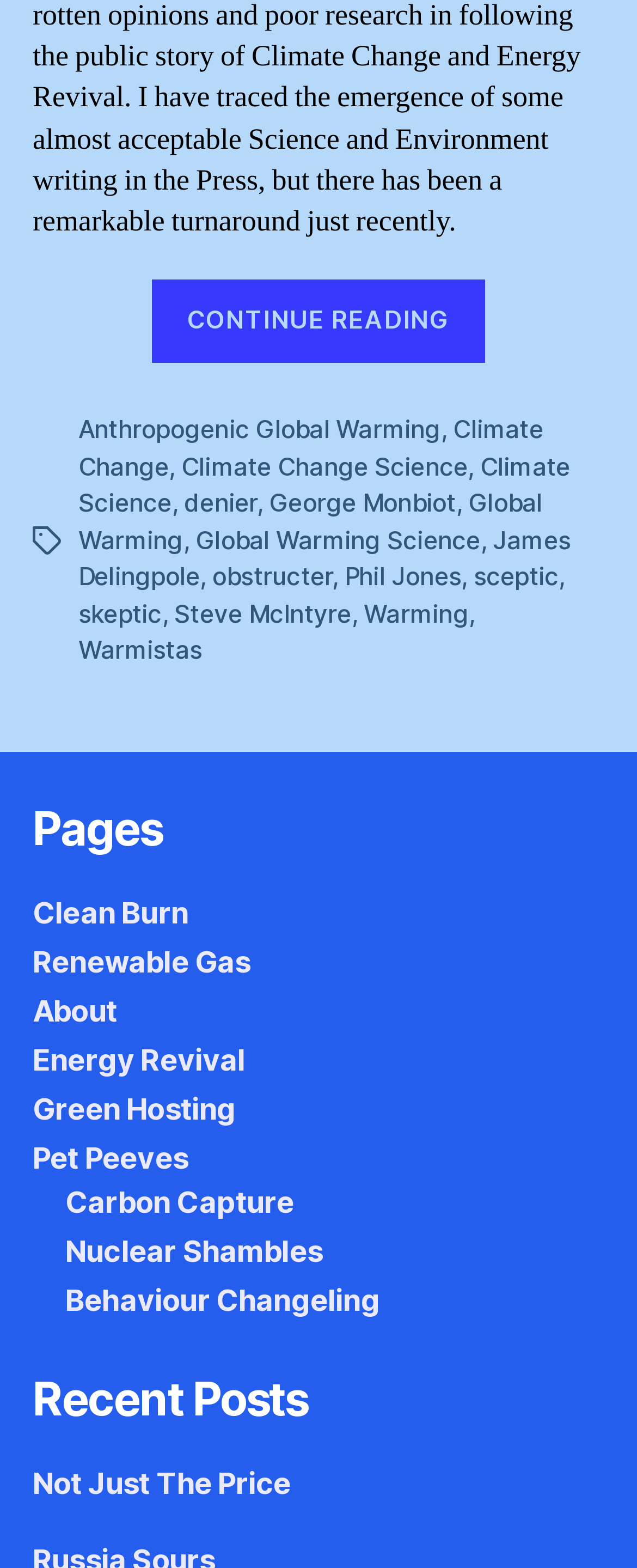Review the image closely and give a comprehensive answer to the question: How many tags are listed?

The webpage lists several tags, including 'Anthropogenic Global Warming', 'Climate Change', 'Climate Change Science', 'Climate Science', 'denier', 'George Monbiot', 'Global Warming', 'Global Warming Science', 'James Delingpole', 'obstructer', 'sceptic', and 'skeptic'. There are 12 tags in total.